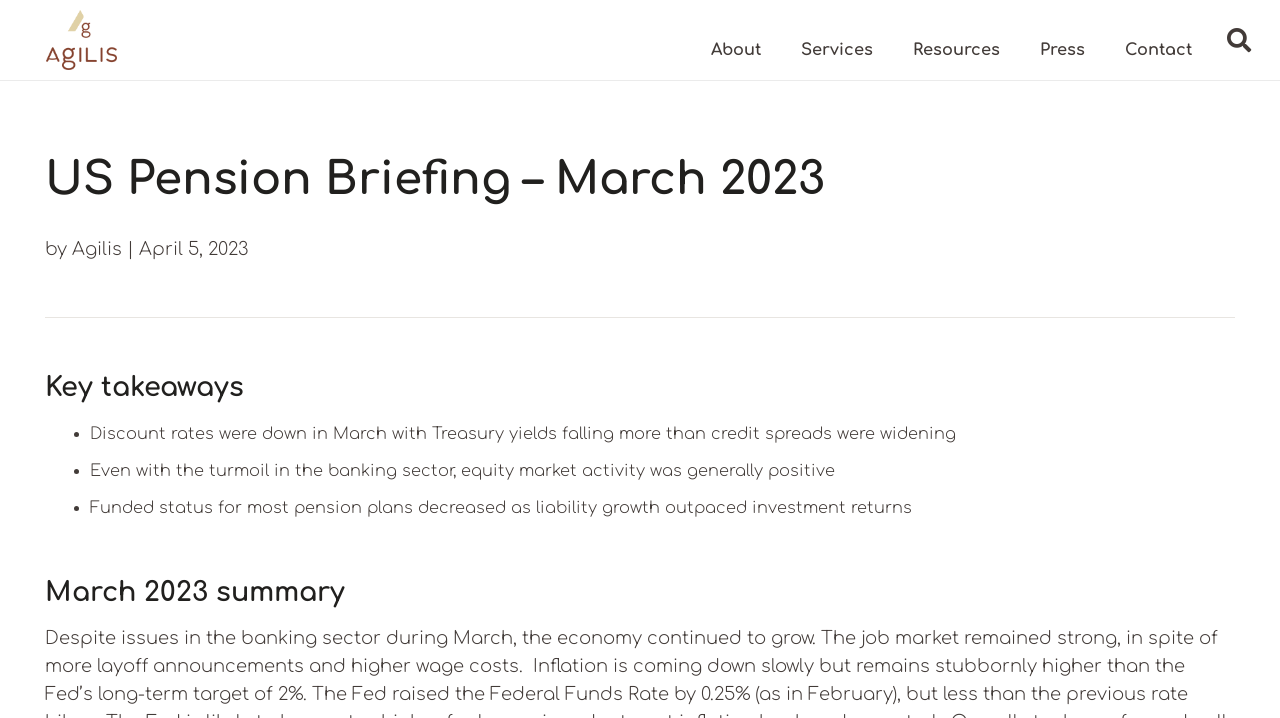Specify the bounding box coordinates of the area to click in order to execute this command: 'read the US Pension Briefing'. The coordinates should consist of four float numbers ranging from 0 to 1, and should be formatted as [left, top, right, bottom].

[0.035, 0.212, 0.965, 0.29]